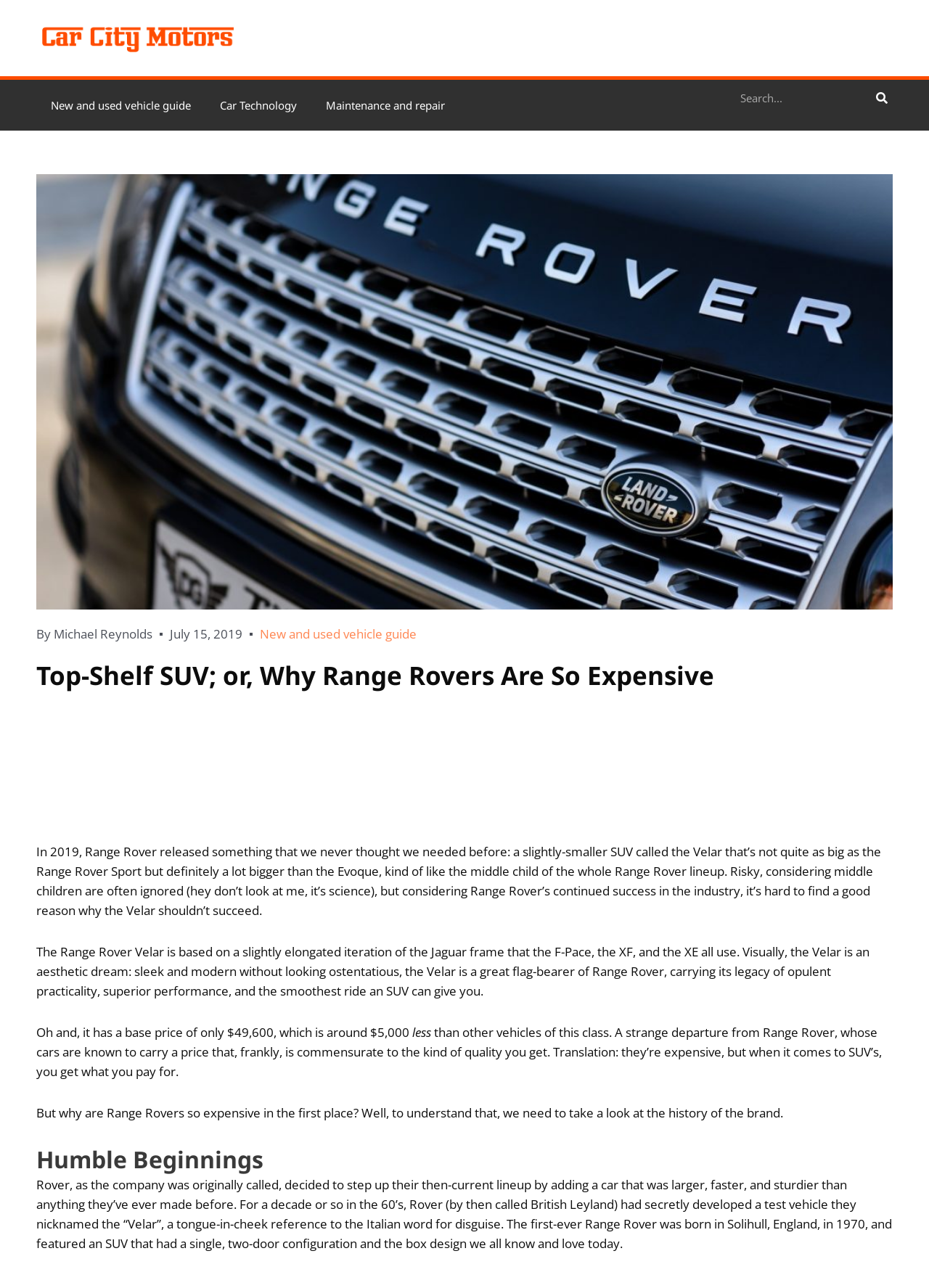What is the name of the Italian word referenced in the development of the Range Rover?
Please use the image to deliver a detailed and complete answer.

The name of the Italian word referenced in the development of the Range Rover can be found in the section of the webpage titled 'Humble Beginnings'. This section describes the history of the Range Rover brand and mentions that the company nicknamed the test vehicle 'Velar', which is a tongue-in-cheek reference to the Italian word for disguise.